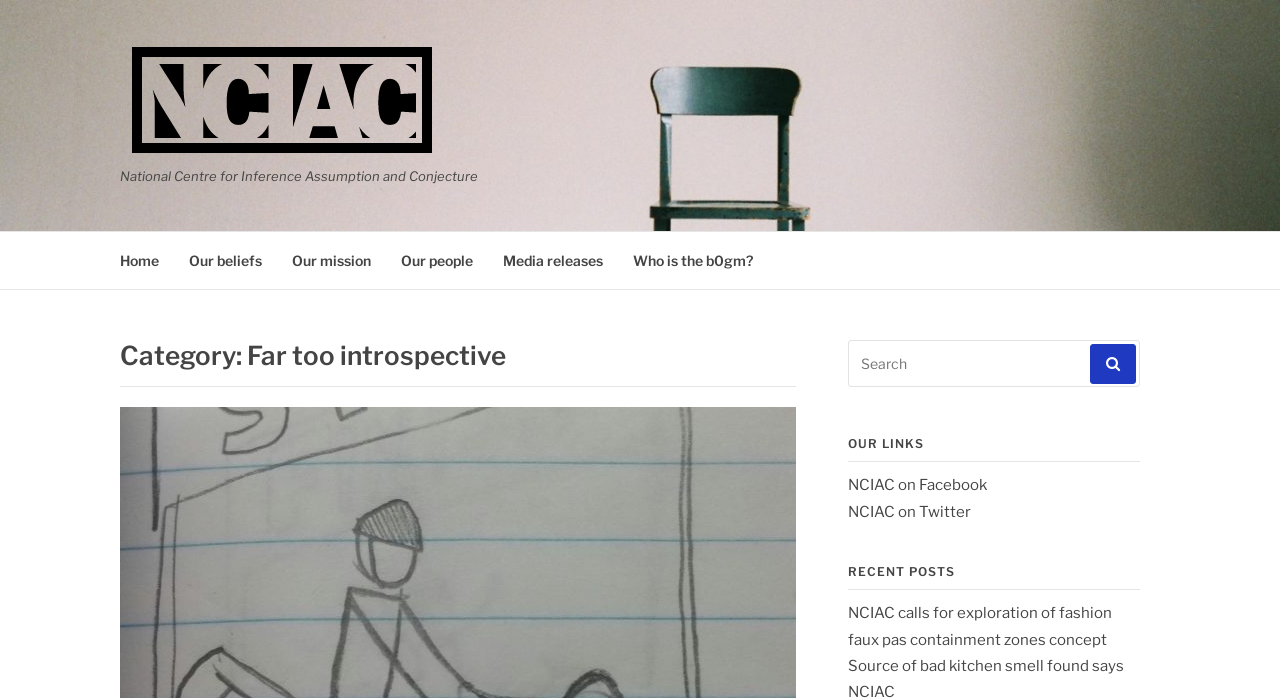Respond with a single word or short phrase to the following question: 
What is the title of the recent post?

NCIAC calls for exploration of fashion faux pas containment zones concept